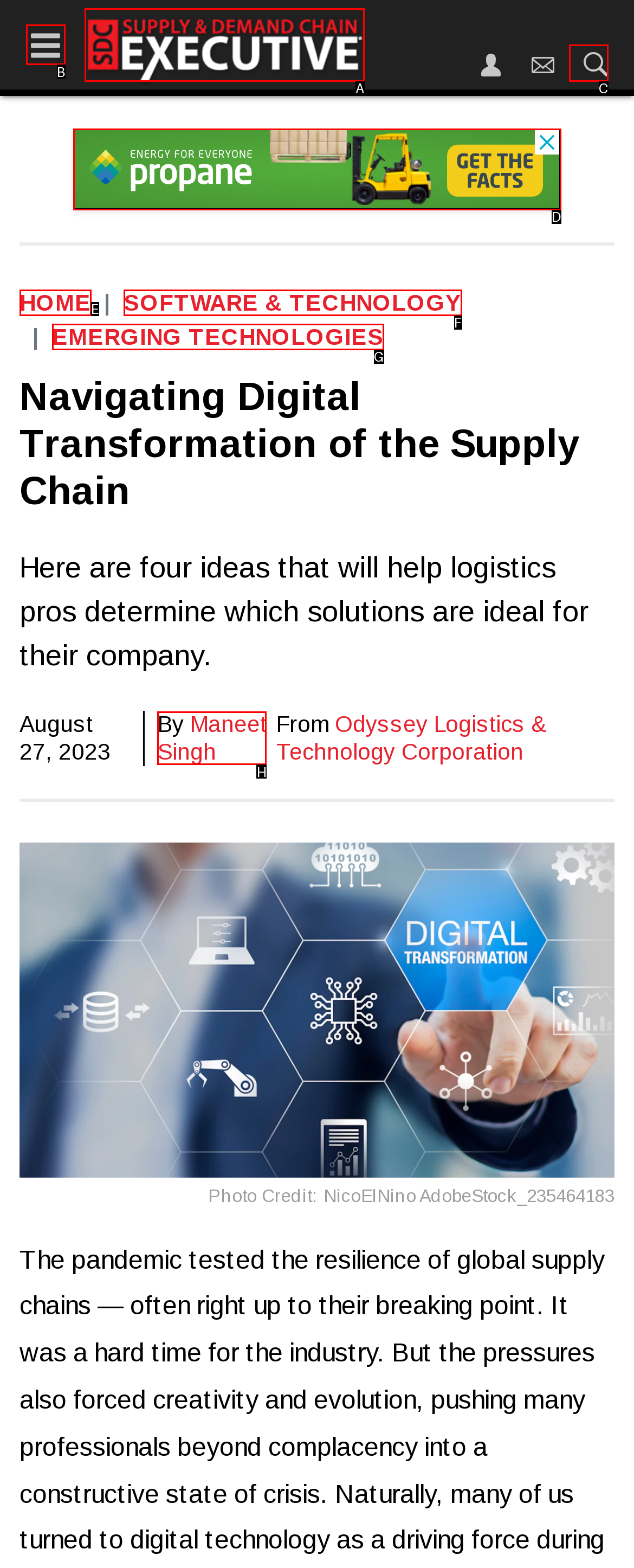Choose the letter that best represents the description: Software & Technology. Answer with the letter of the selected choice directly.

F